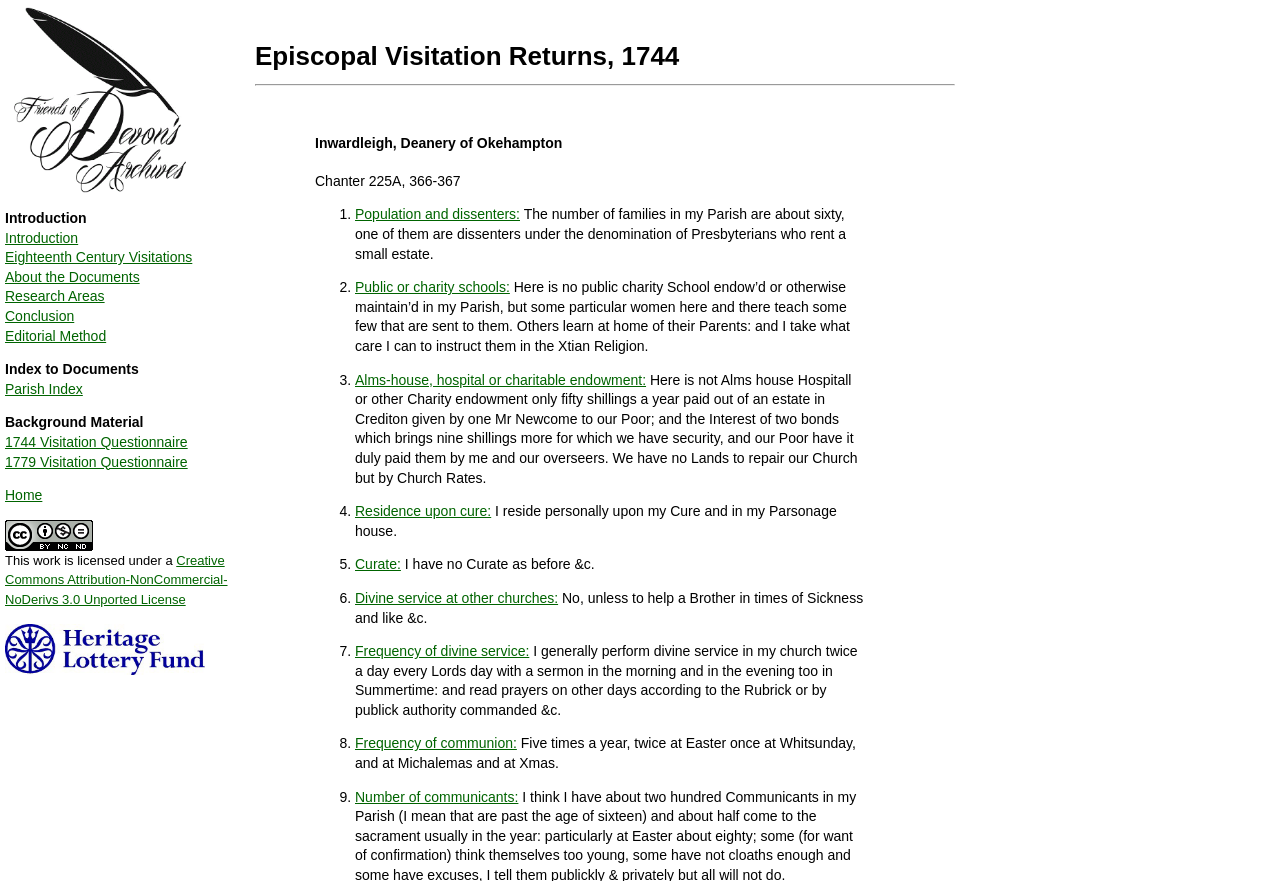How often does the author perform divine service in the church?
Look at the image and answer the question using a single word or phrase.

Twice a day every Lord's day